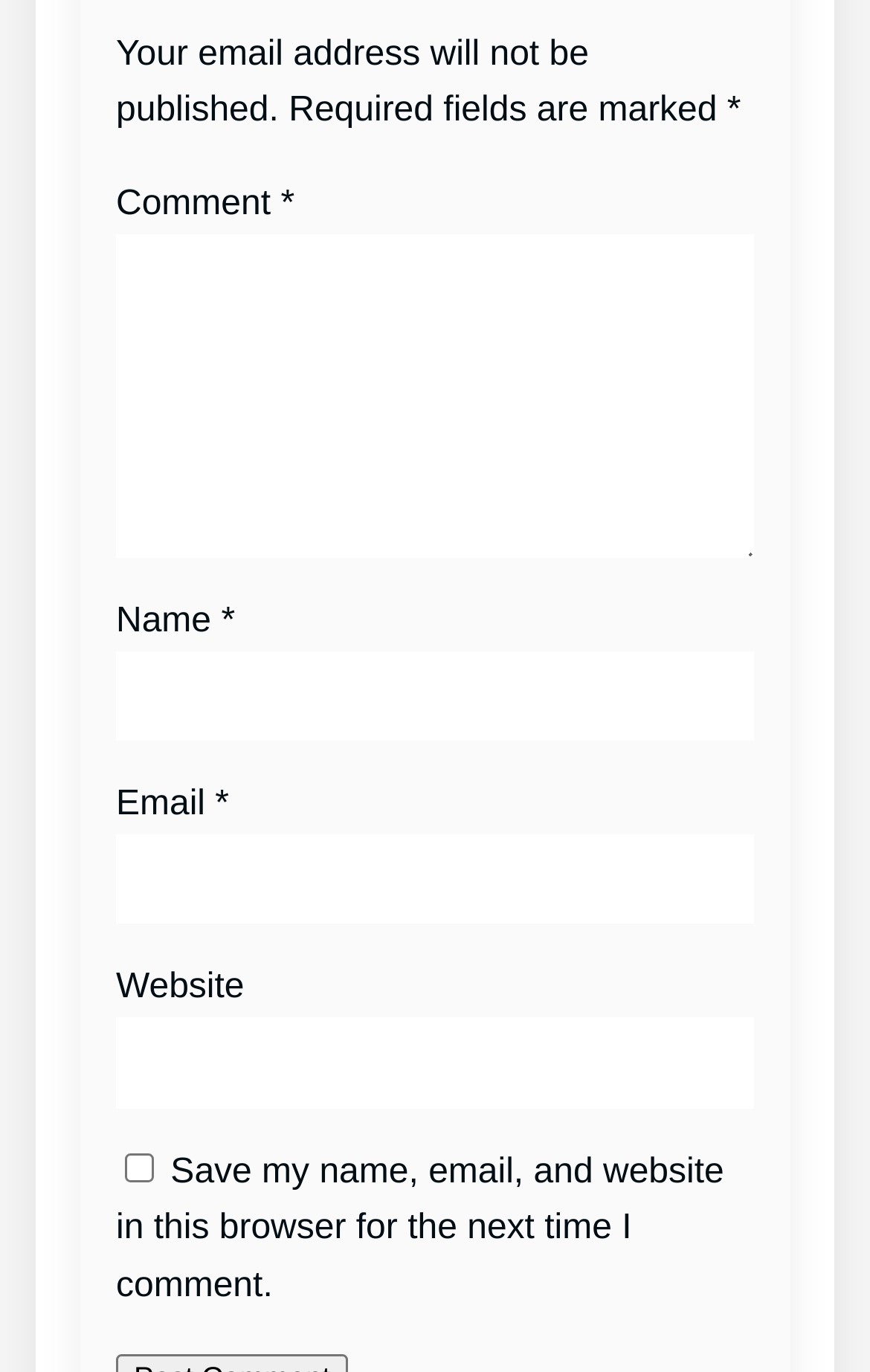Using the element description provided, determine the bounding box coordinates in the format (top-left x, top-left y, bottom-right x, bottom-right y). Ensure that all values are floating point numbers between 0 and 1. Element description: parent_node: Website name="url"

[0.133, 0.742, 0.867, 0.808]